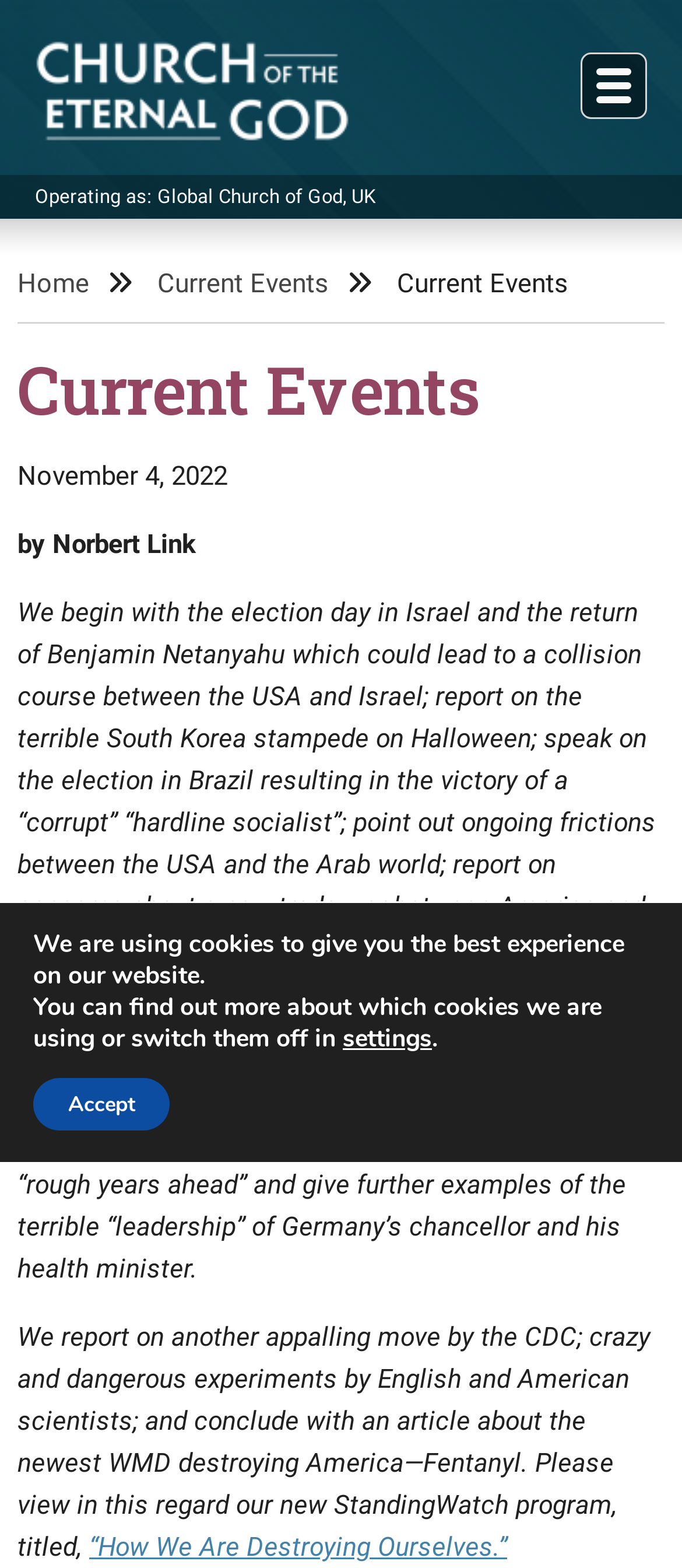Pinpoint the bounding box coordinates of the area that must be clicked to complete this instruction: "Click the 'ADVANCED SEARCH' link".

[0.707, 0.2, 0.966, 0.219]